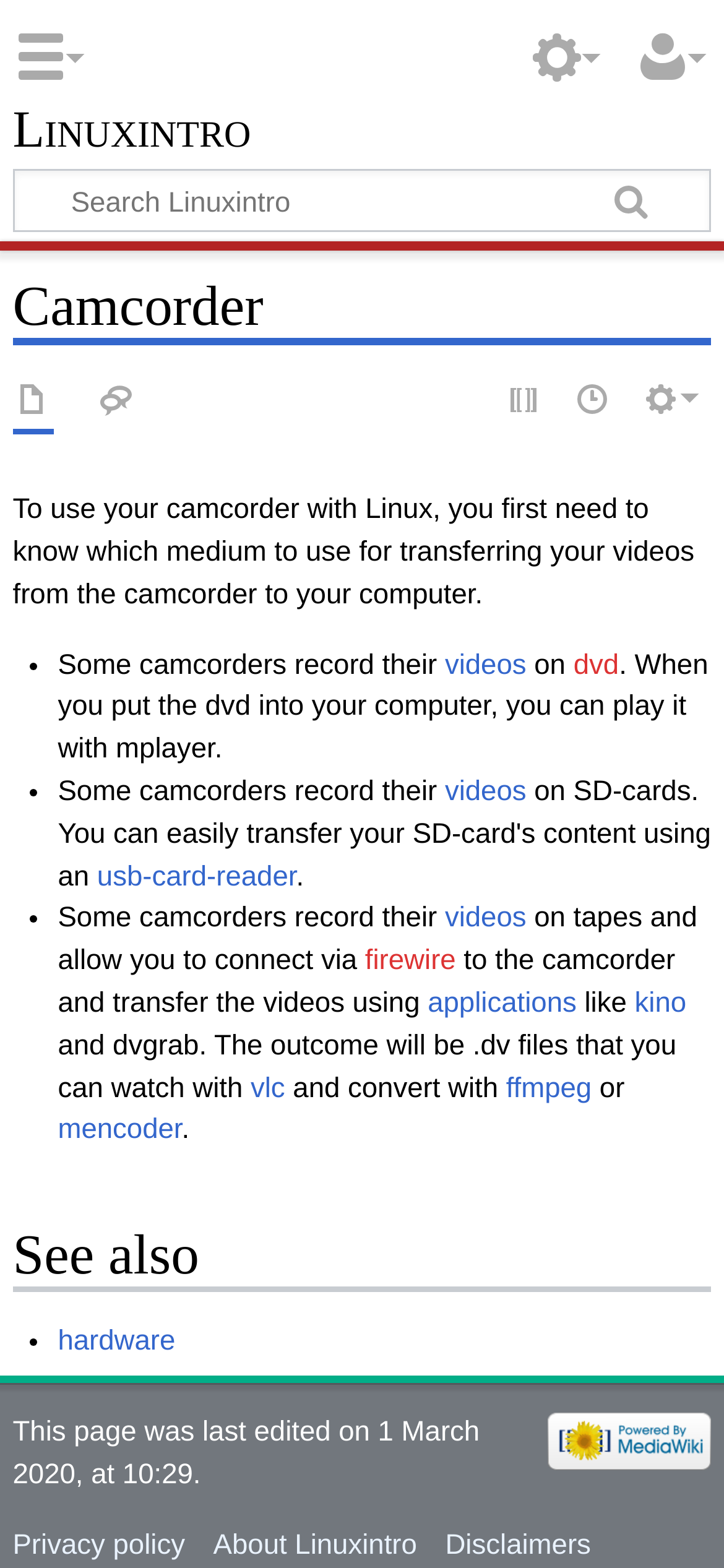Determine the coordinates of the bounding box that should be clicked to complete the instruction: "Check the privacy policy". The coordinates should be represented by four float numbers between 0 and 1: [left, top, right, bottom].

[0.018, 0.976, 0.256, 0.996]